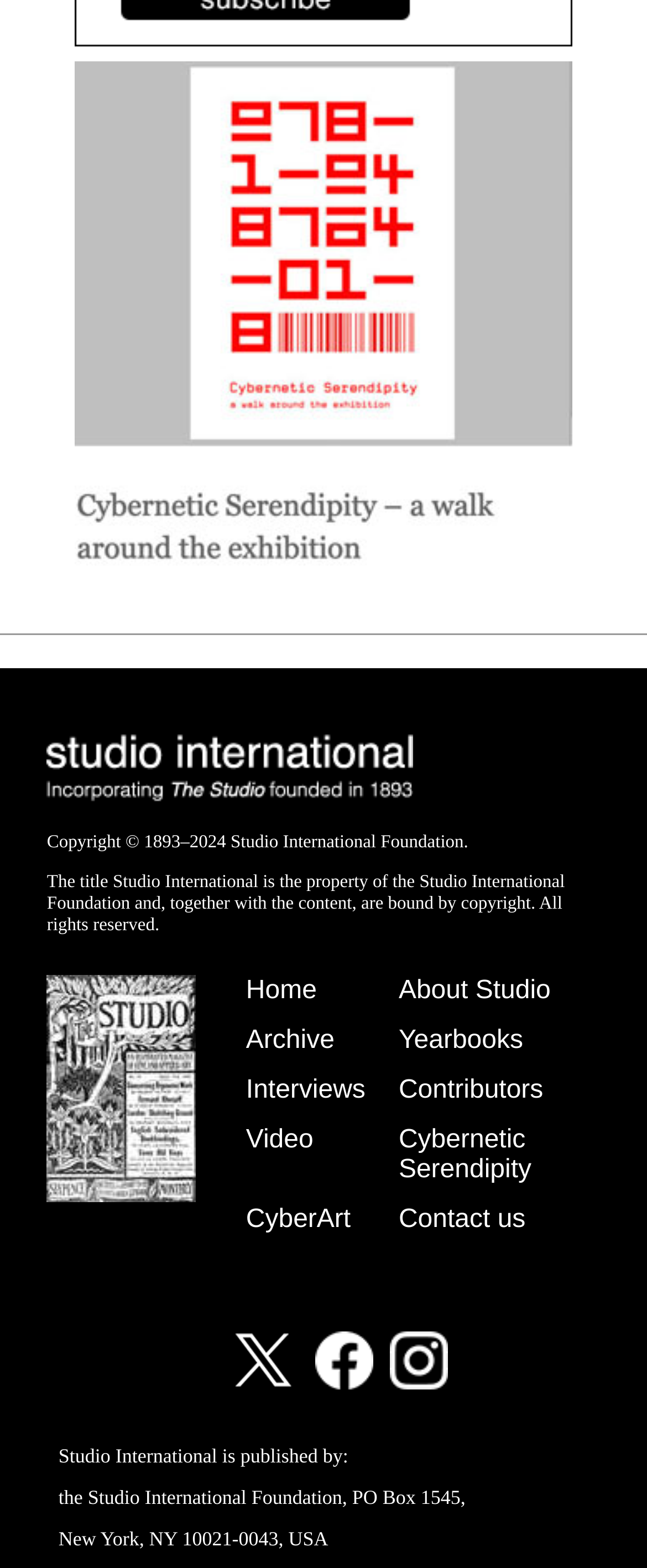Identify the bounding box coordinates of the region that should be clicked to execute the following instruction: "View the 'Archive' page".

[0.38, 0.654, 0.517, 0.672]